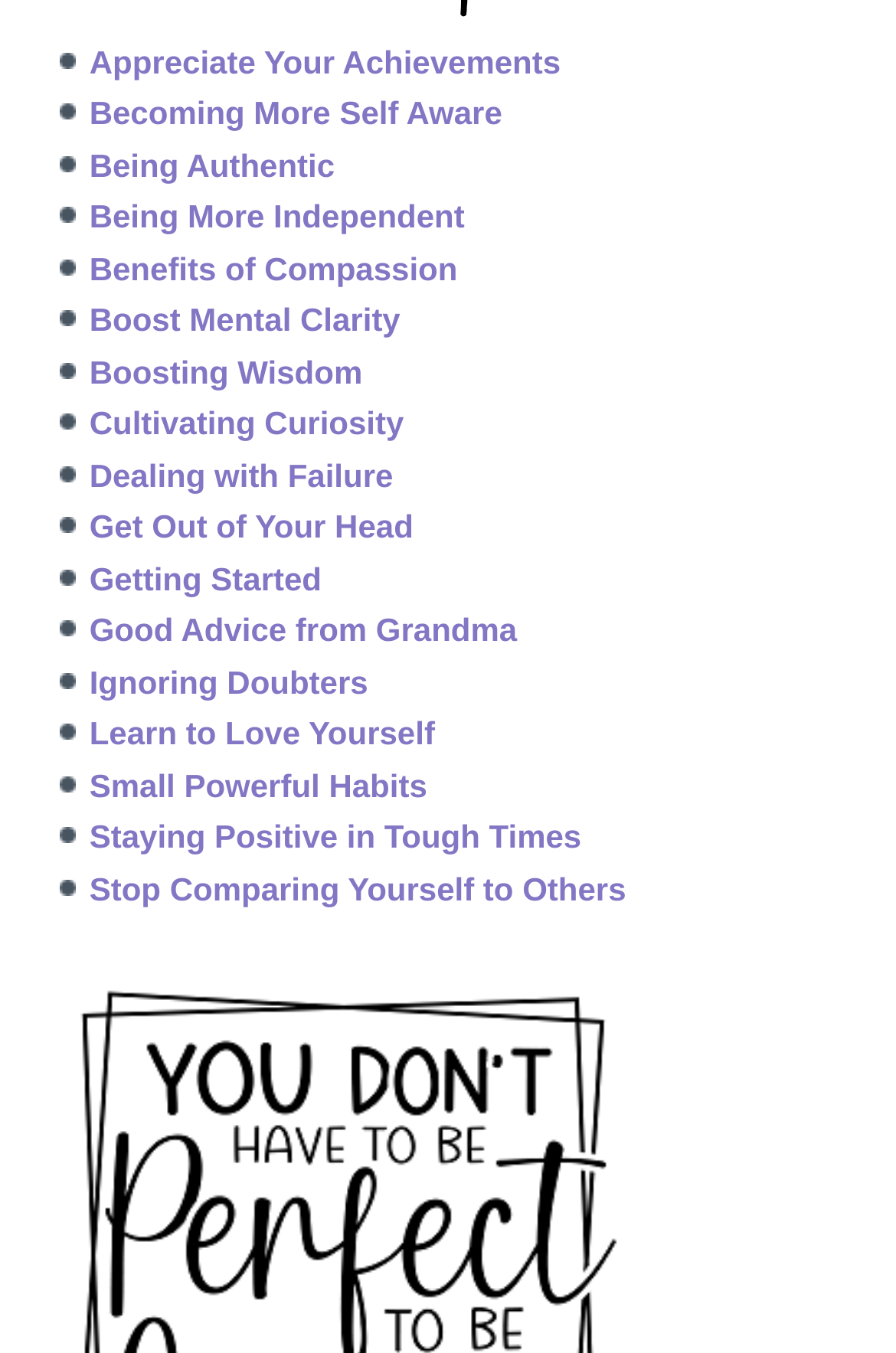From the given element description: "Good Advice from Grandma", find the bounding box for the UI element. Provide the coordinates as four float numbers between 0 and 1, in the order [left, top, right, bottom].

[0.1, 0.452, 0.577, 0.479]